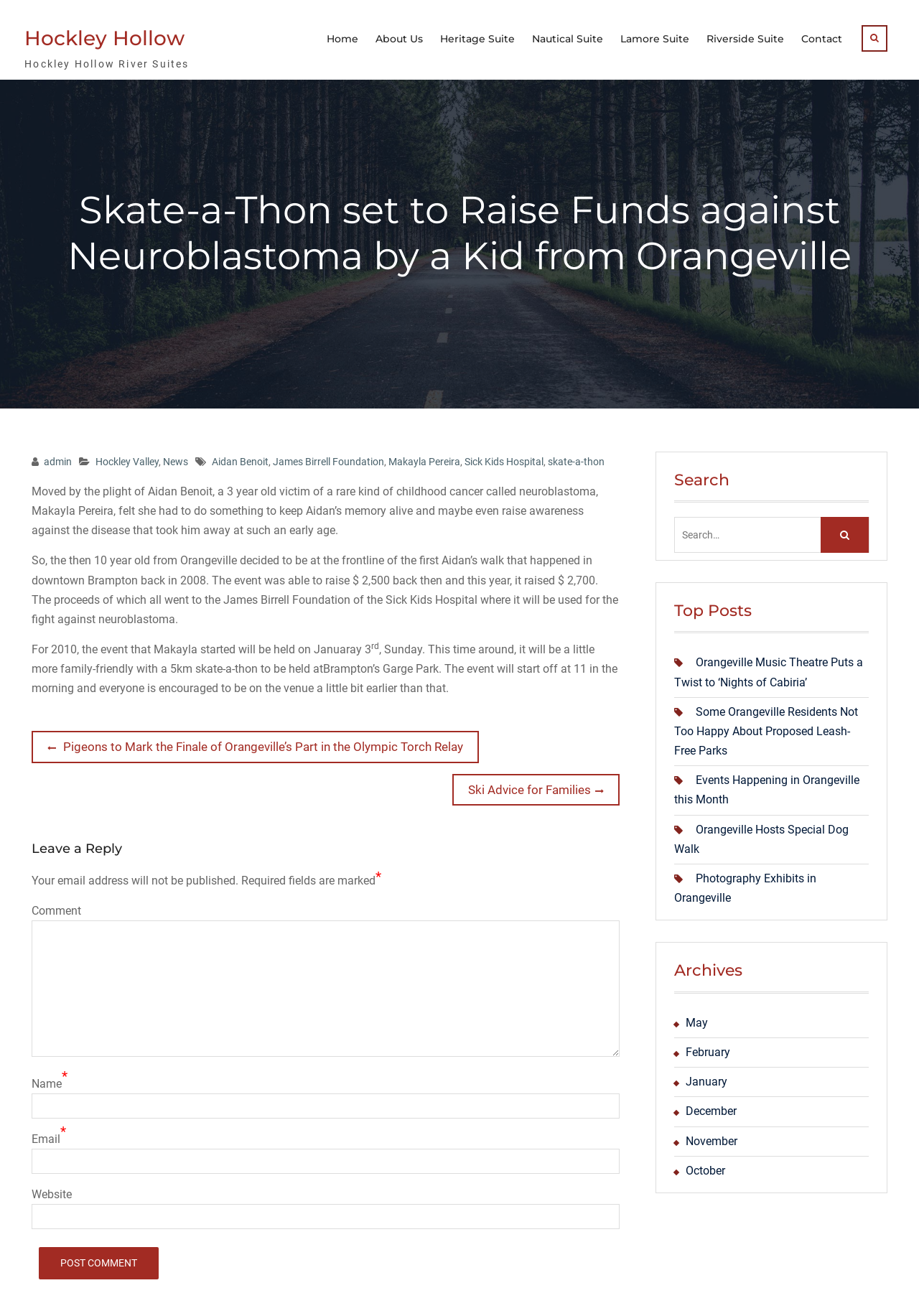Please specify the bounding box coordinates for the clickable region that will help you carry out the instruction: "Visit the 'Home' page".

[0.346, 0.005, 0.399, 0.054]